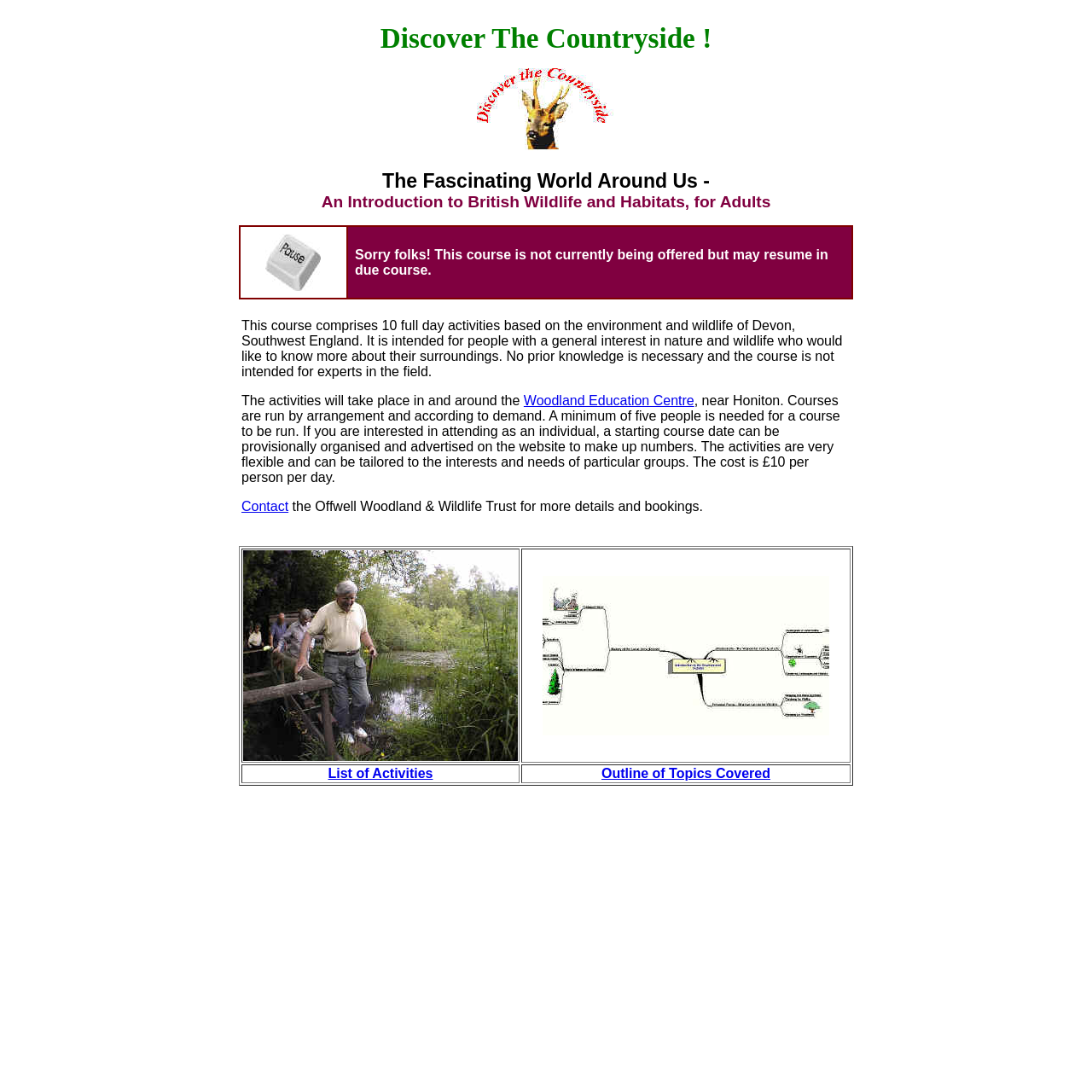How many images are there on the webpage?
Please respond to the question with as much detail as possible.

There are four images on the webpage, which can be identified by their OCR text or element descriptions: 'lotter1.jpg', 'G1301235.WMF', 'wpeD3.jpg', and 'wpeD4.jpg'.